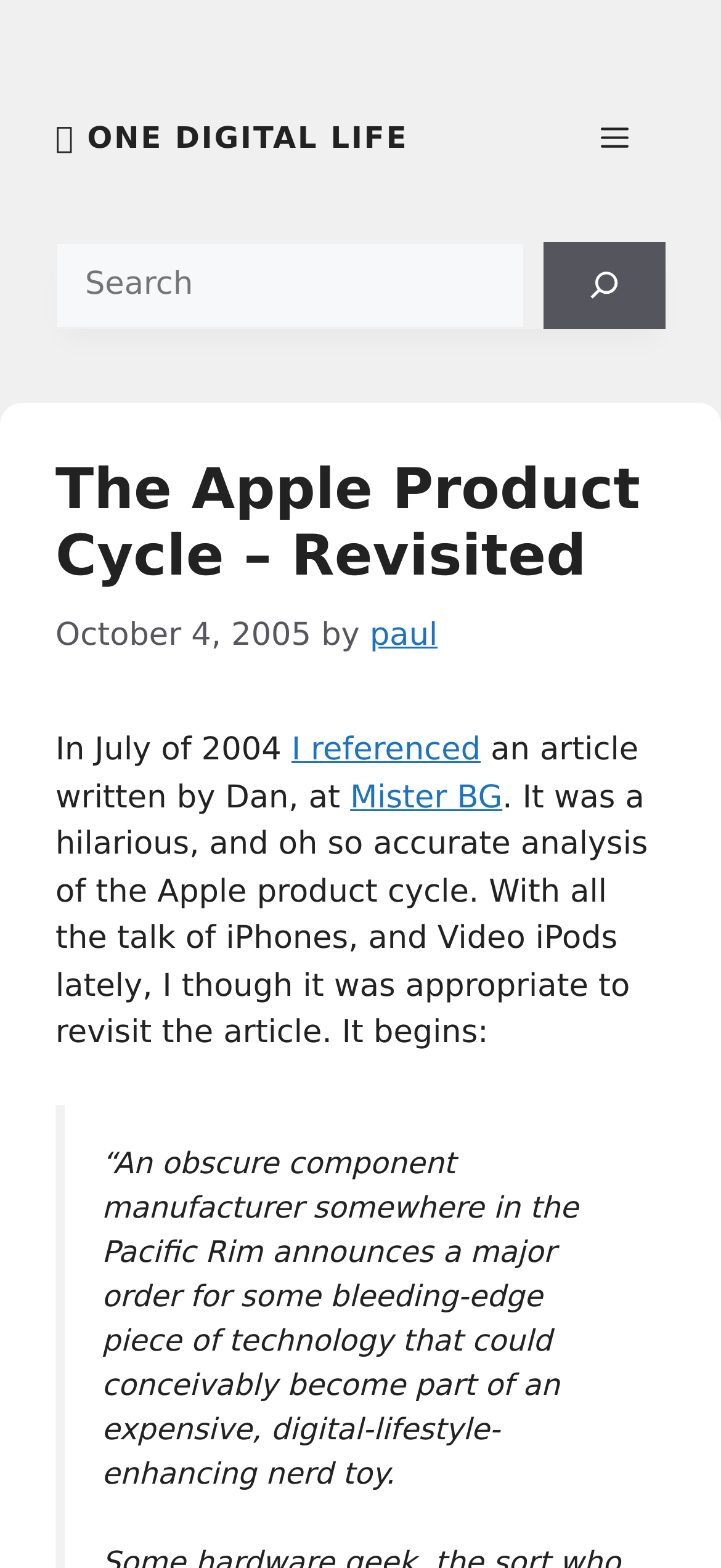Identify the bounding box for the UI element that is described as follows: "Mister BG".

[0.486, 0.497, 0.697, 0.52]